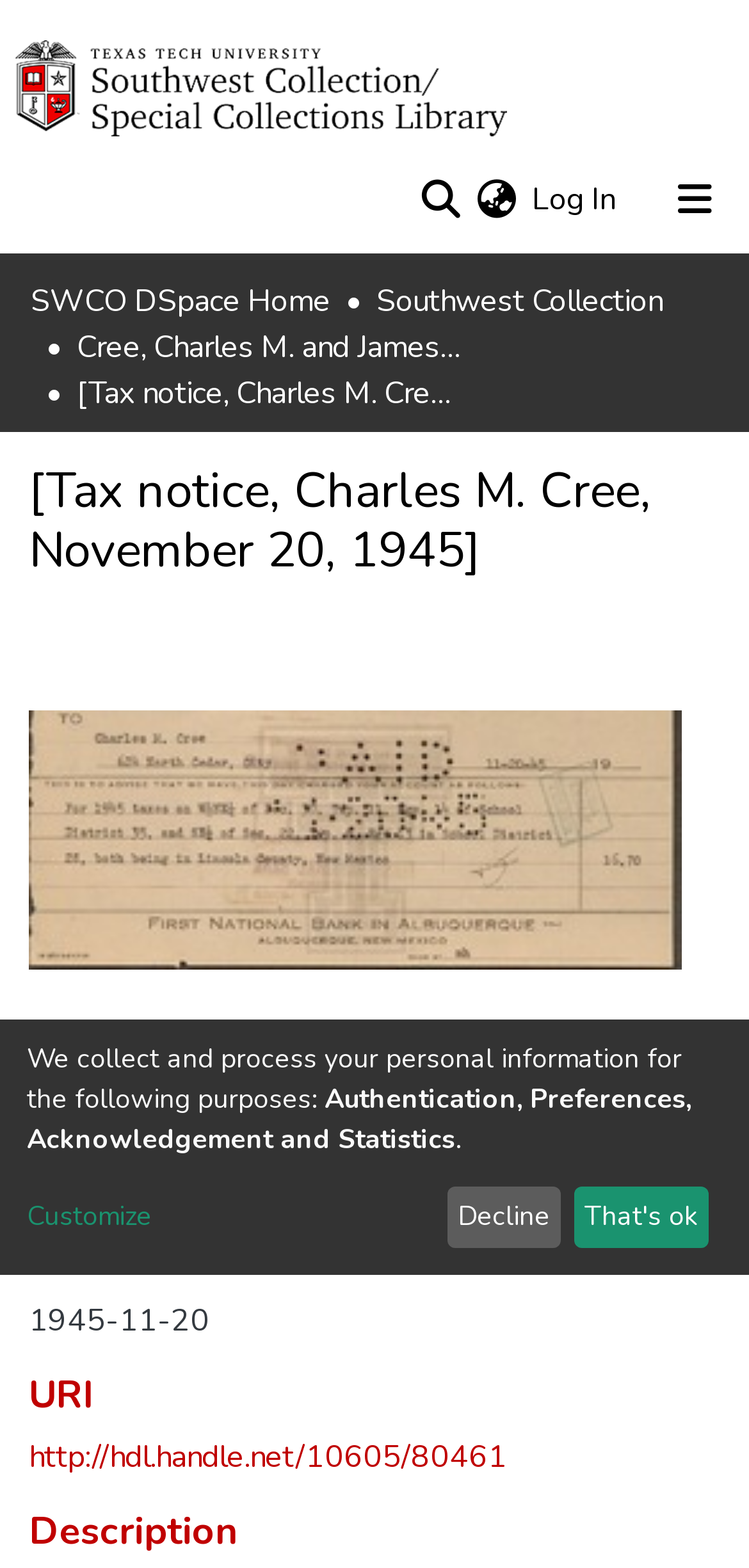Give a succinct answer to this question in a single word or phrase: 
What is the purpose of collecting personal information?

Authentication, Preferences, Acknowledgement and Statistics